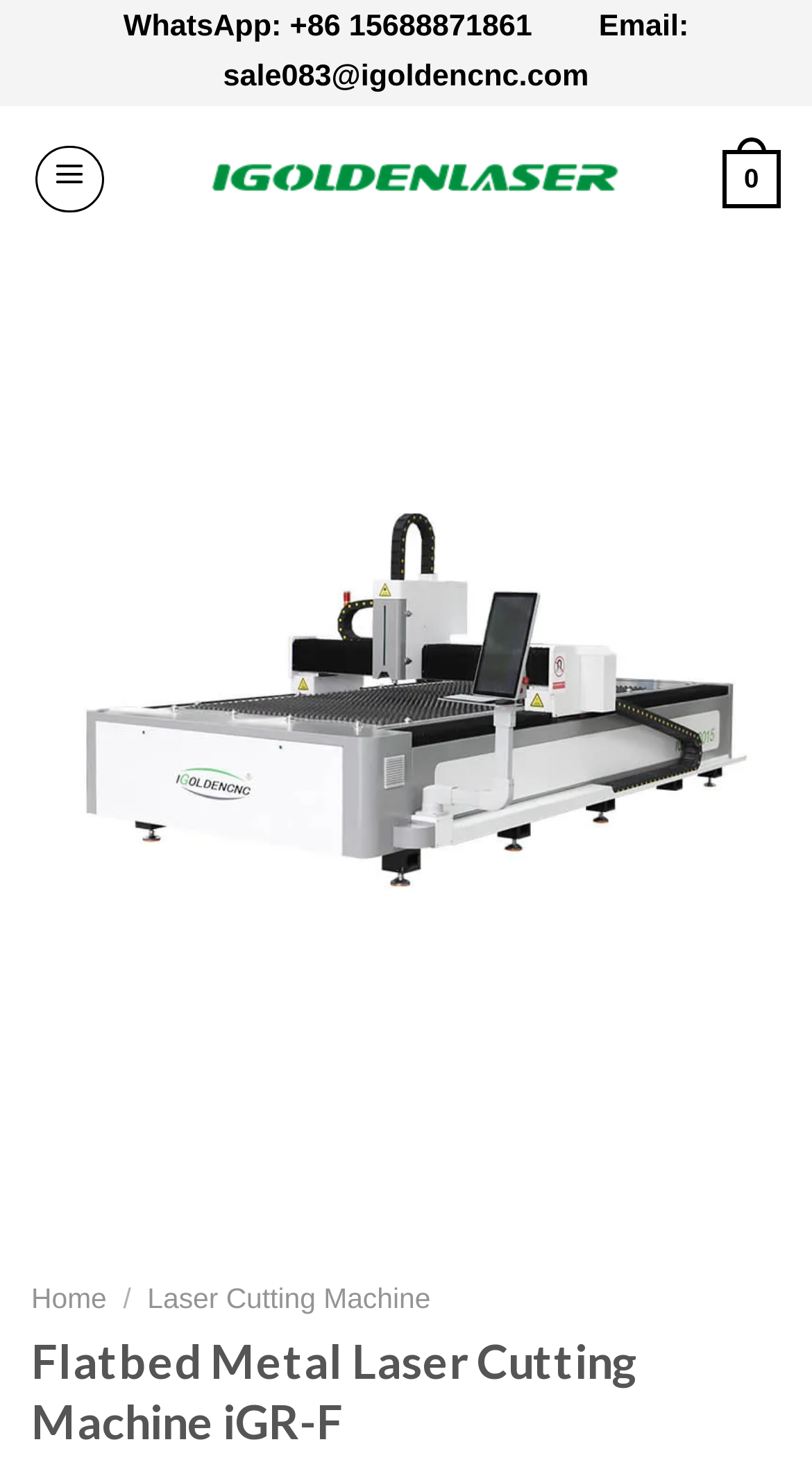Give a one-word or short-phrase answer to the following question: 
How many navigation links are in the main menu?

4